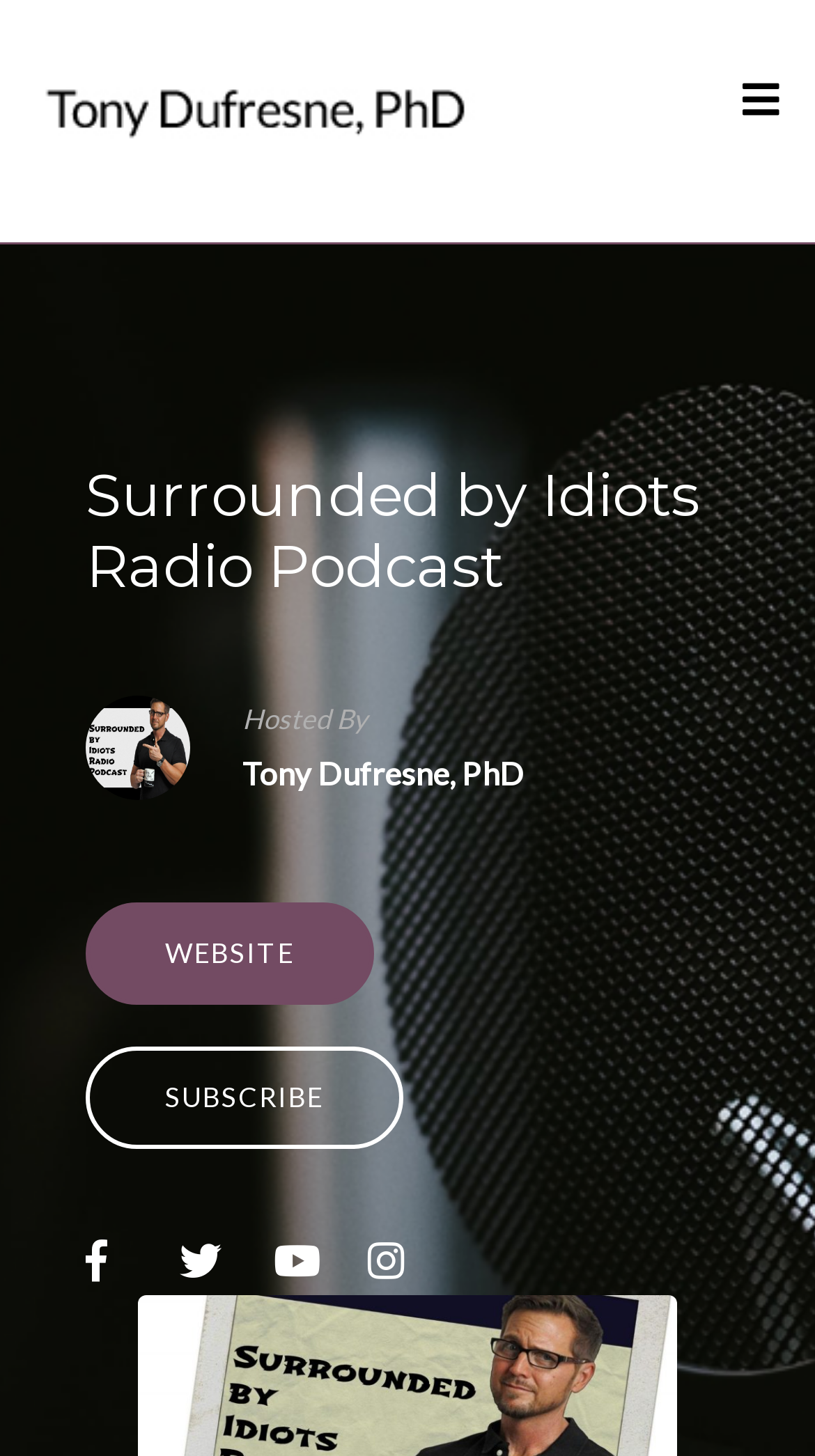Locate the bounding box coordinates of the element's region that should be clicked to carry out the following instruction: "Subscribe to the podcast". The coordinates need to be four float numbers between 0 and 1, i.e., [left, top, right, bottom].

[0.105, 0.718, 0.495, 0.788]